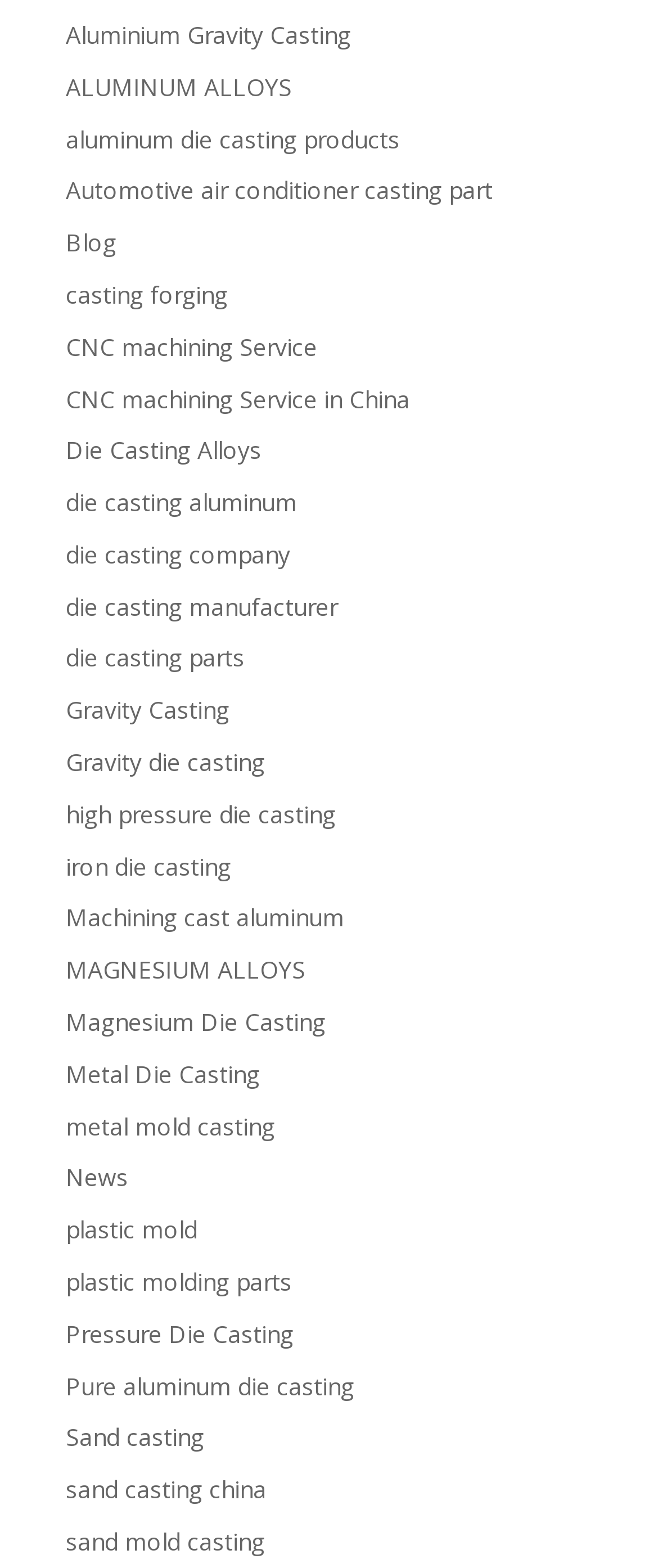Please find the bounding box coordinates of the clickable region needed to complete the following instruction: "Learn about CNC machining Service". The bounding box coordinates must consist of four float numbers between 0 and 1, i.e., [left, top, right, bottom].

[0.1, 0.211, 0.482, 0.231]